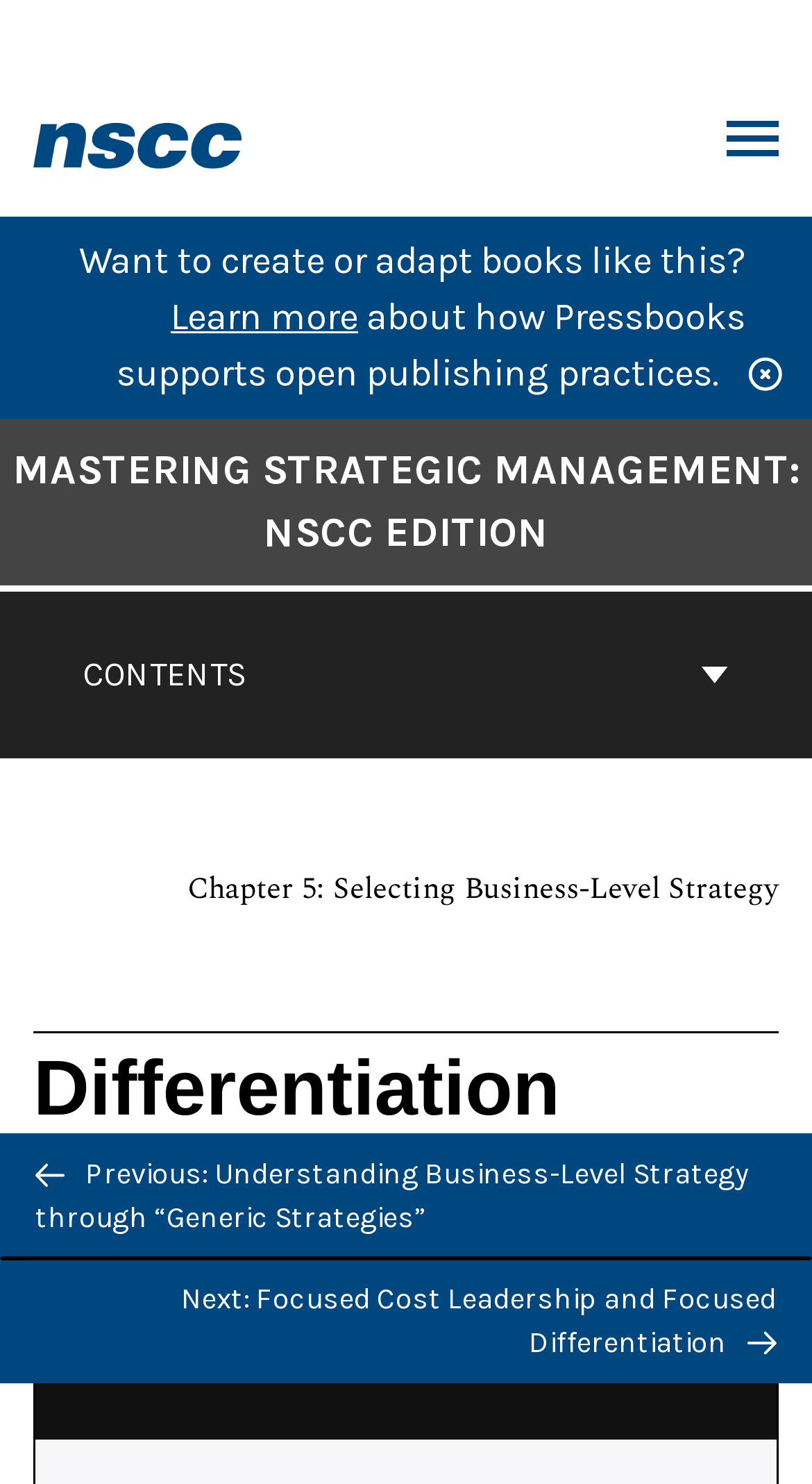Locate the bounding box coordinates of the region to be clicked to comply with the following instruction: "Learn more about open publishing practices". The coordinates must be four float numbers between 0 and 1, in the form [left, top, right, bottom].

[0.21, 0.198, 0.441, 0.229]